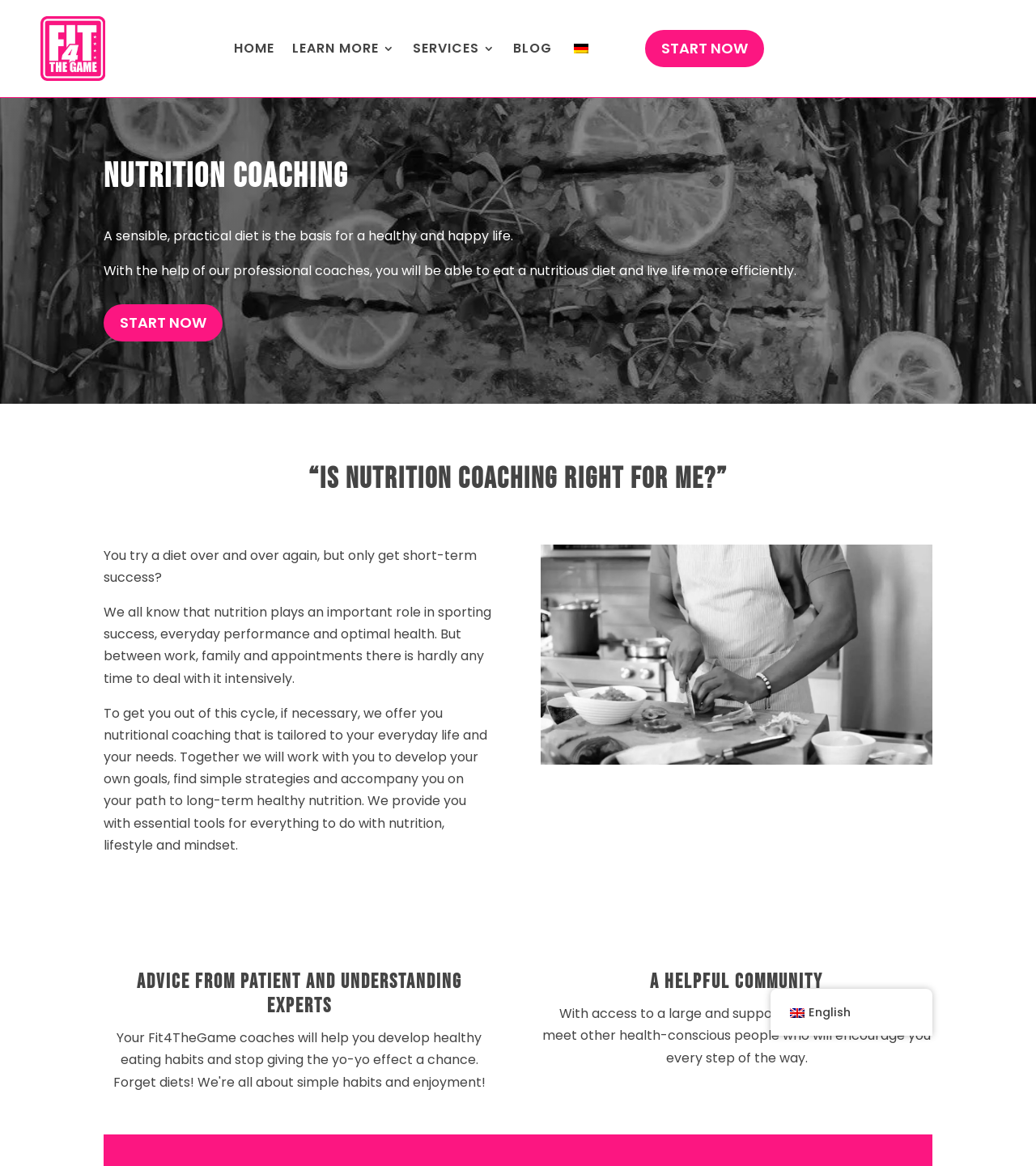How many images are on the webpage?
Refer to the image and respond with a one-word or short-phrase answer.

3